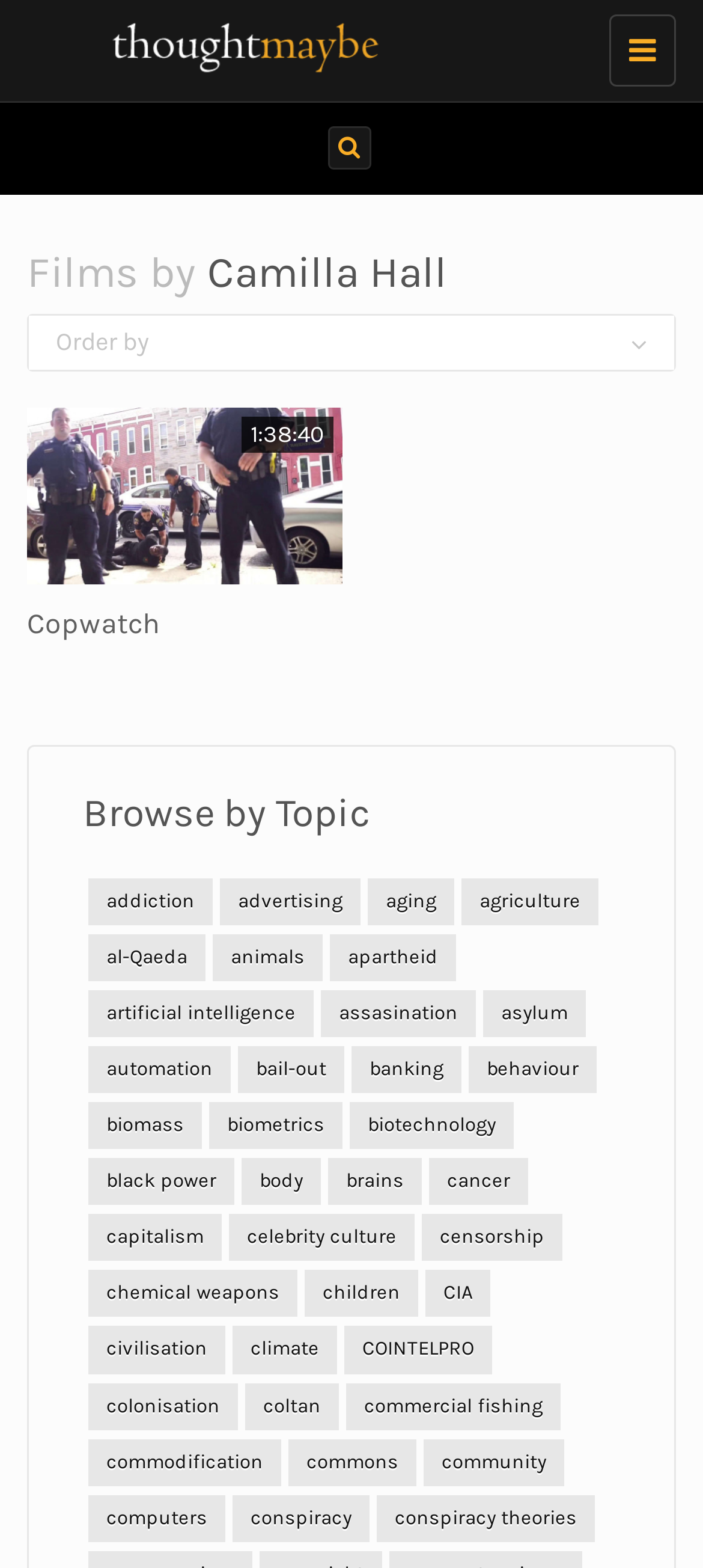What is the icon next to the 'Order by' button?
Answer the question using a single word or phrase, according to the image.

